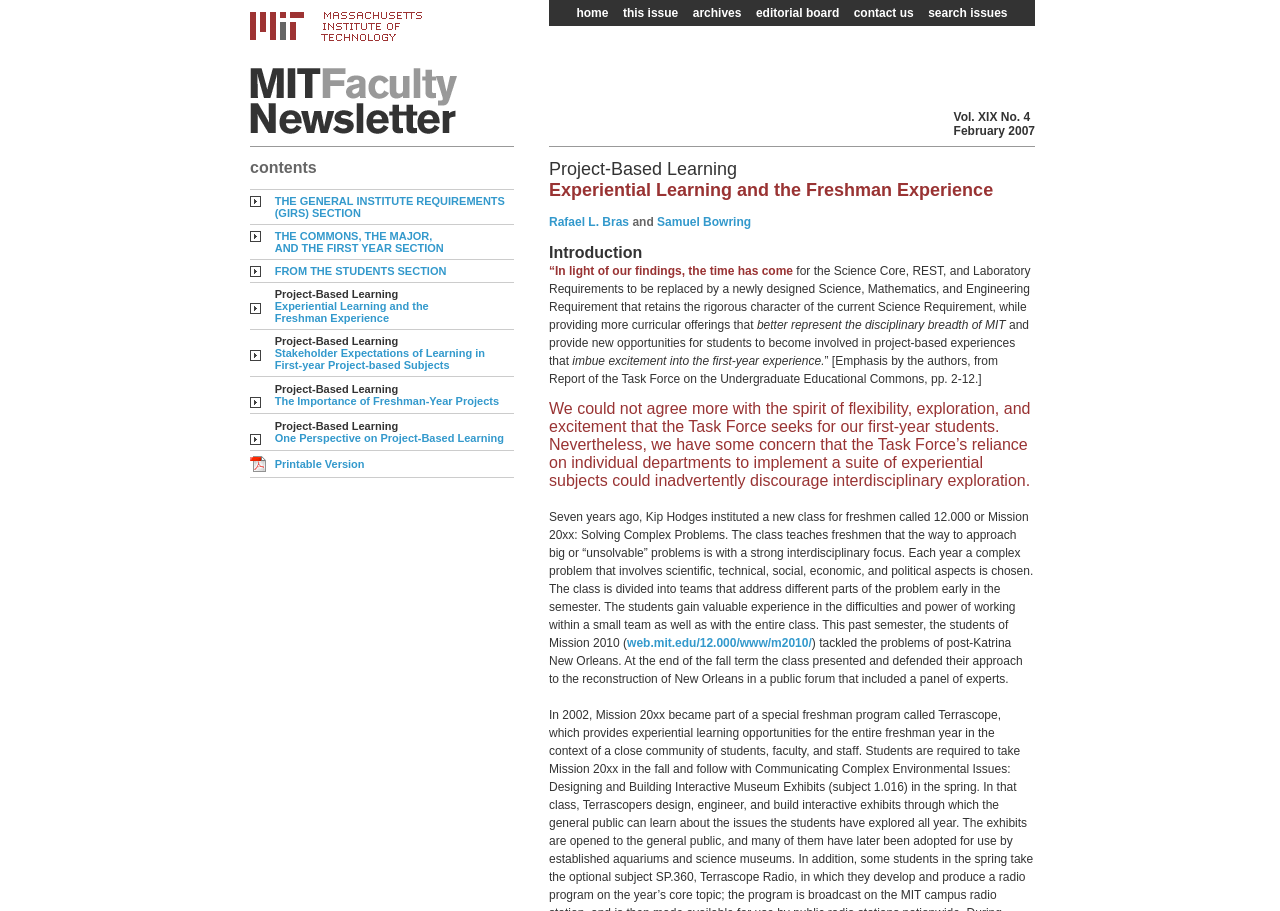What is the name of the university?
Based on the image, answer the question in a detailed manner.

The name of the university can be found in the top-left corner of the webpage, where it says 'MIT Faculty Newsletter'.